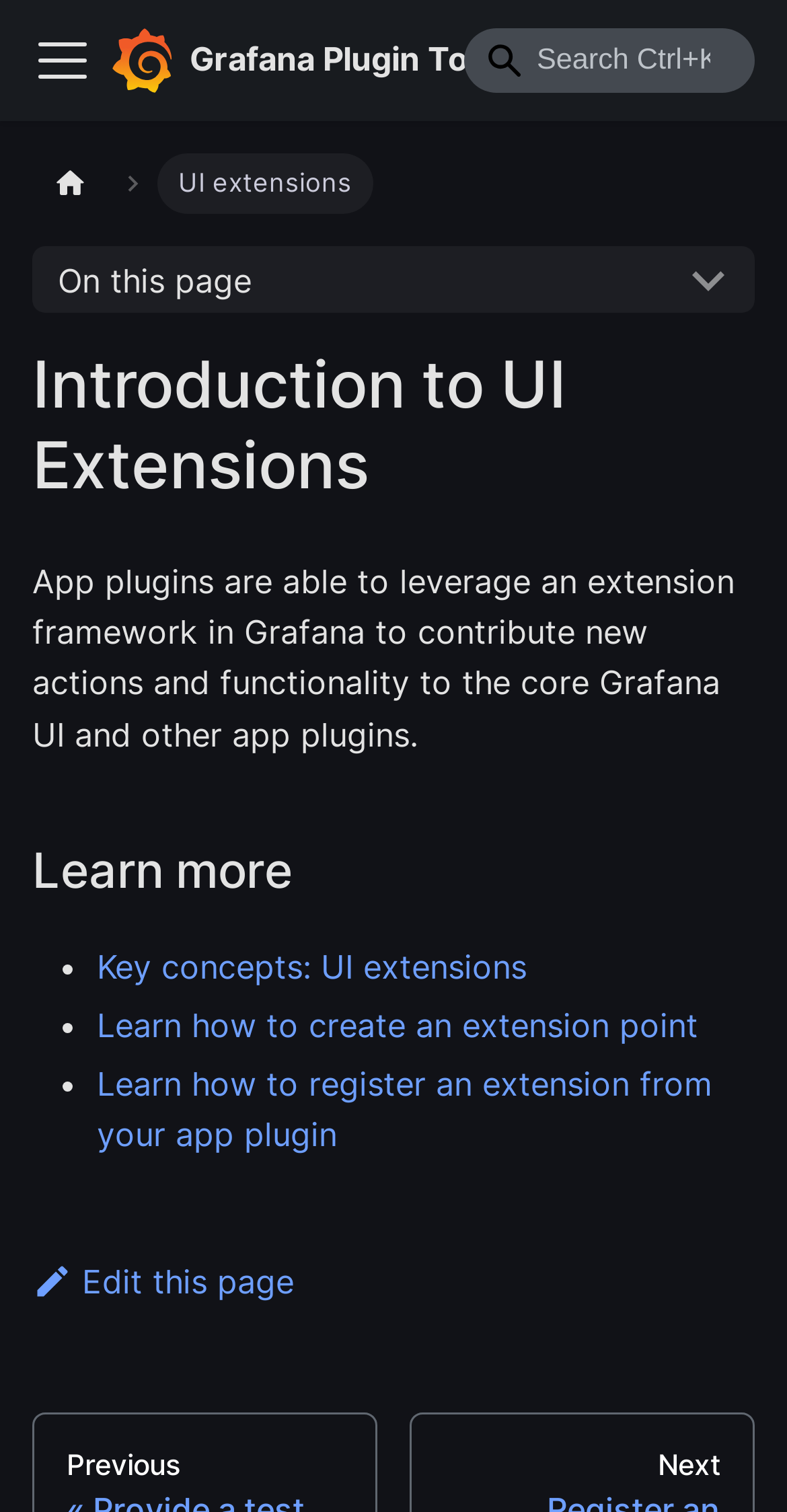Based on the visual content of the image, answer the question thoroughly: What is the last link in the footer section?

In the footer section, I found a link element with the text 'Edit this page', which is the last link in this section.